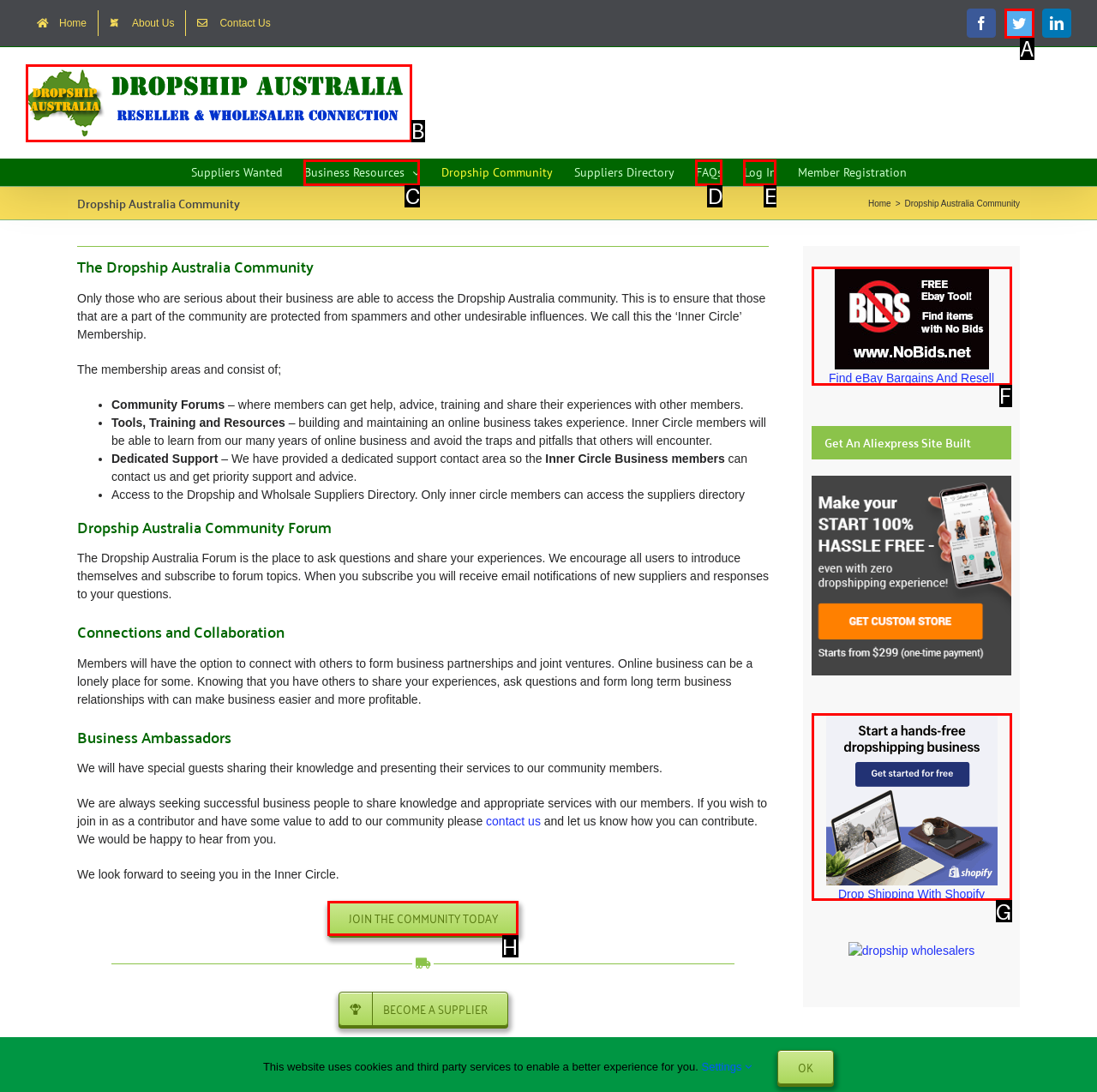Indicate which red-bounded element should be clicked to perform the task: Join the community today Answer with the letter of the correct option.

H